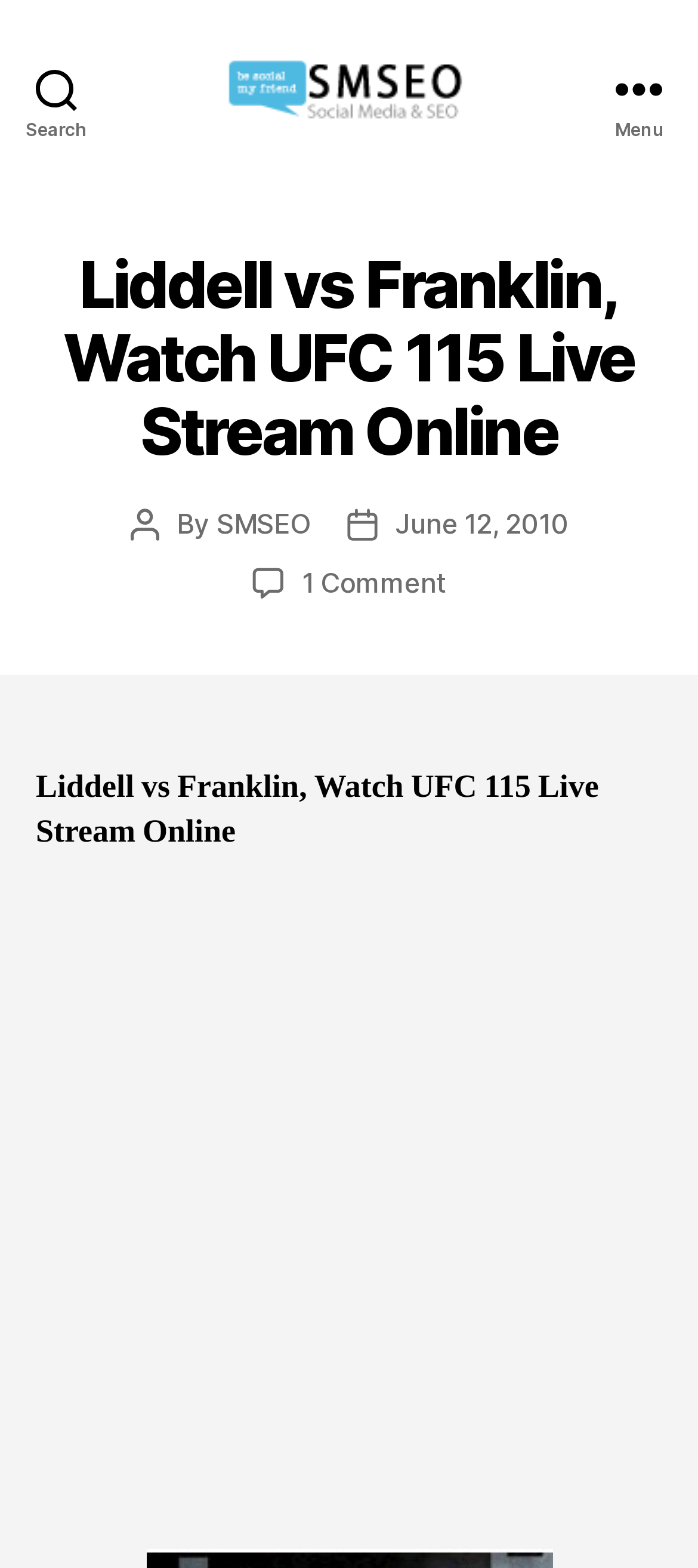What is the name of the author?
Answer the question with a detailed and thorough explanation.

I found the author's name by looking at the text 'By' followed by a link 'SMSEO' which indicates the author's name.